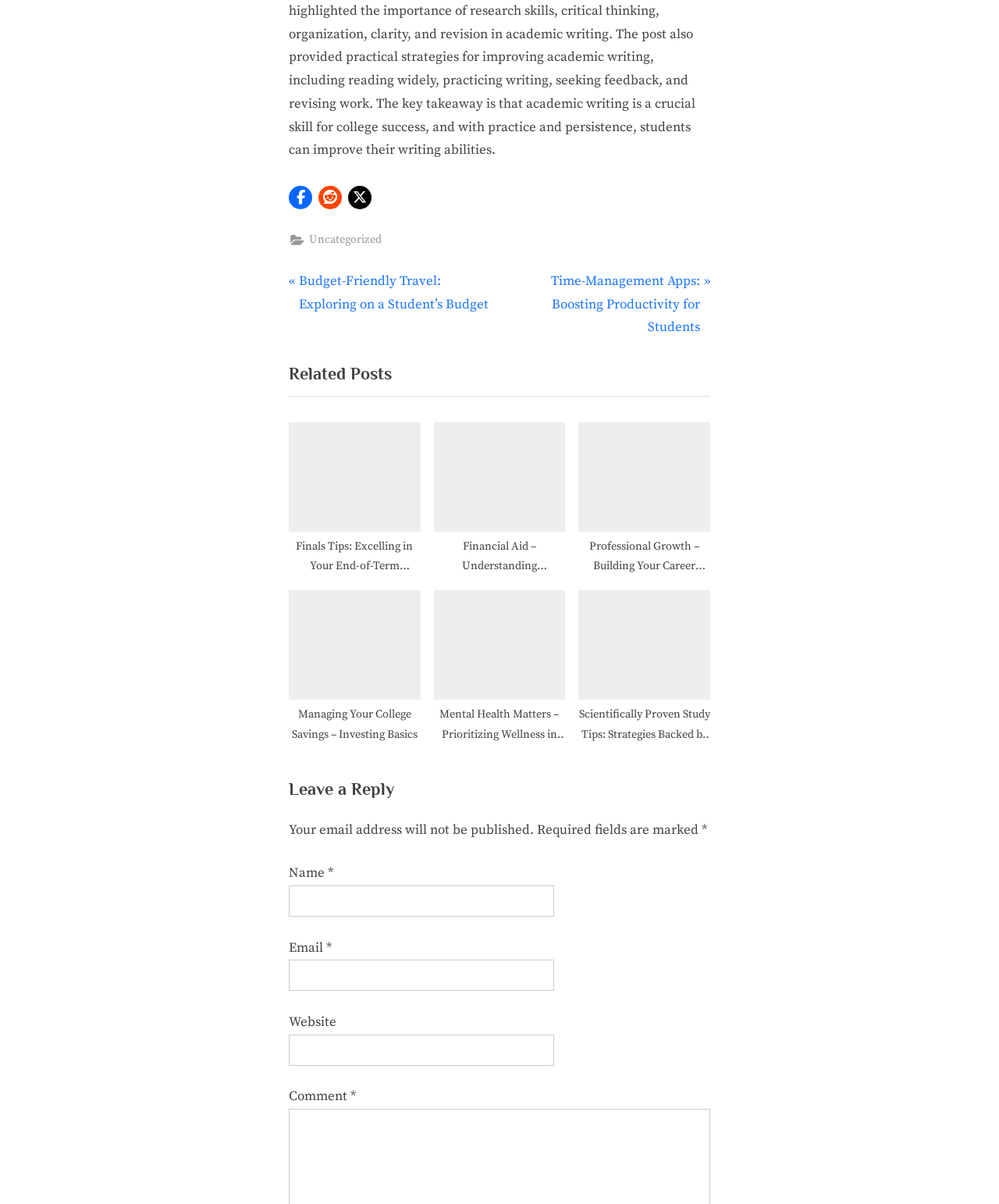Identify the bounding box for the UI element specified in this description: "parent_node: Website name="url"". The coordinates must be four float numbers between 0 and 1, formatted as [left, top, right, bottom].

[0.289, 0.859, 0.555, 0.885]